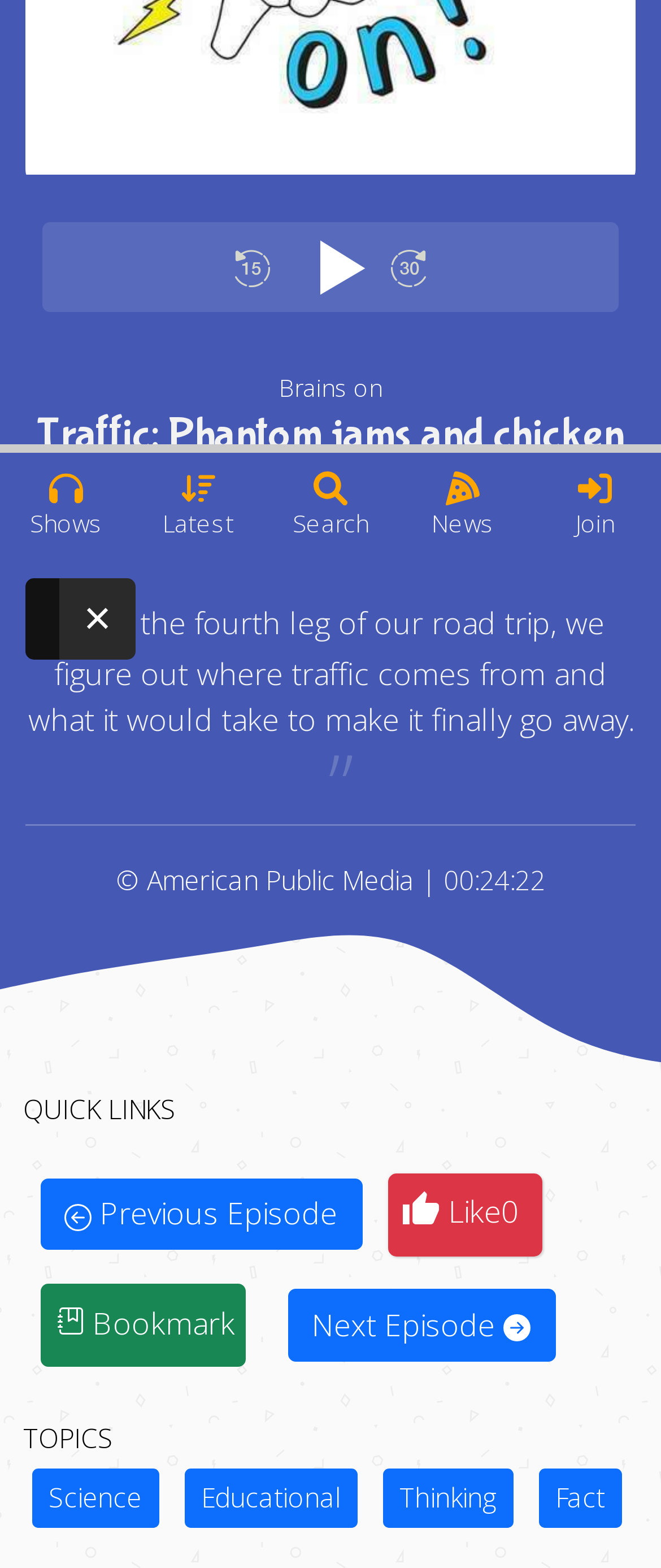Provide the bounding box coordinates for the UI element described in this sentence: "Like0". The coordinates should be four float values between 0 and 1, i.e., [left, top, right, bottom].

[0.586, 0.748, 0.819, 0.801]